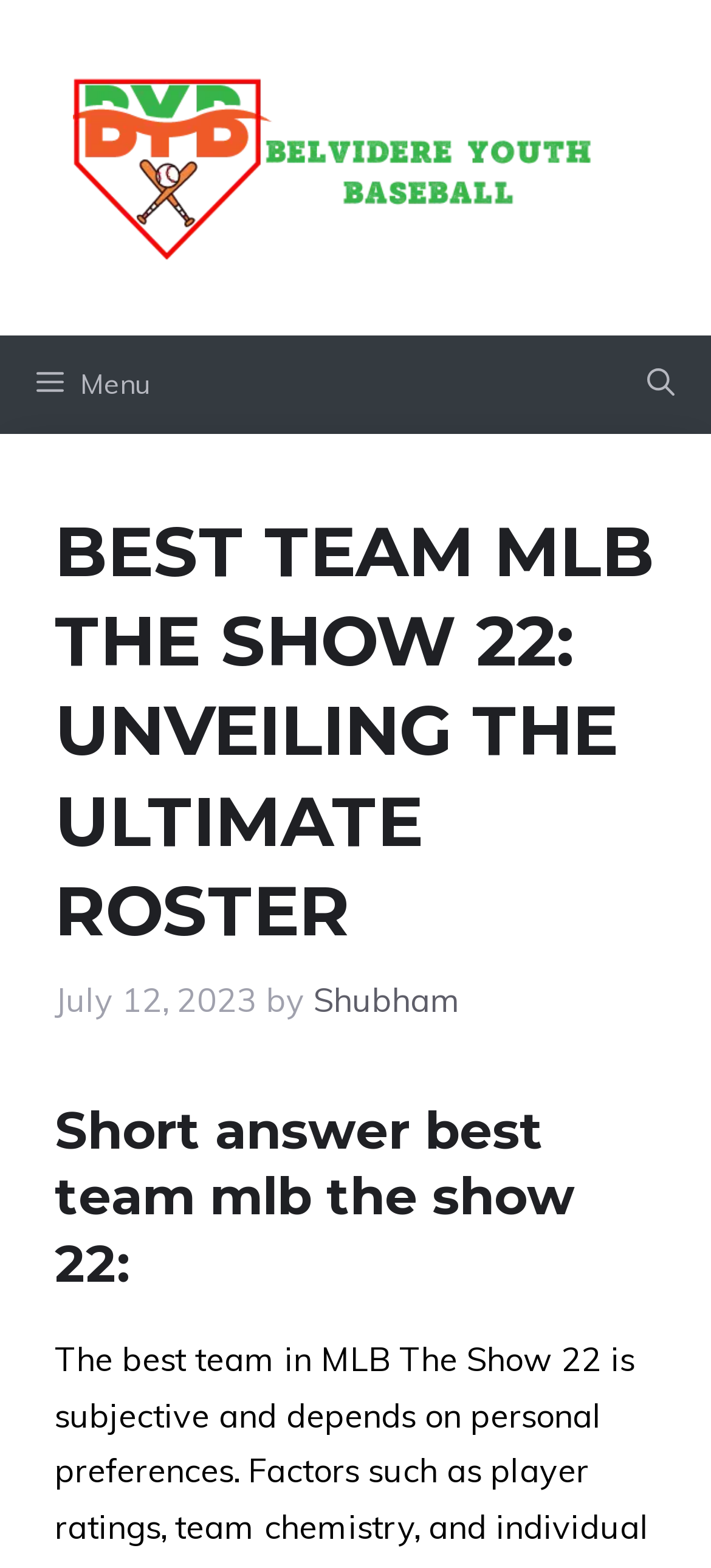What type of button is in the top-right corner?
Refer to the image and provide a one-word or short phrase answer.

Open search